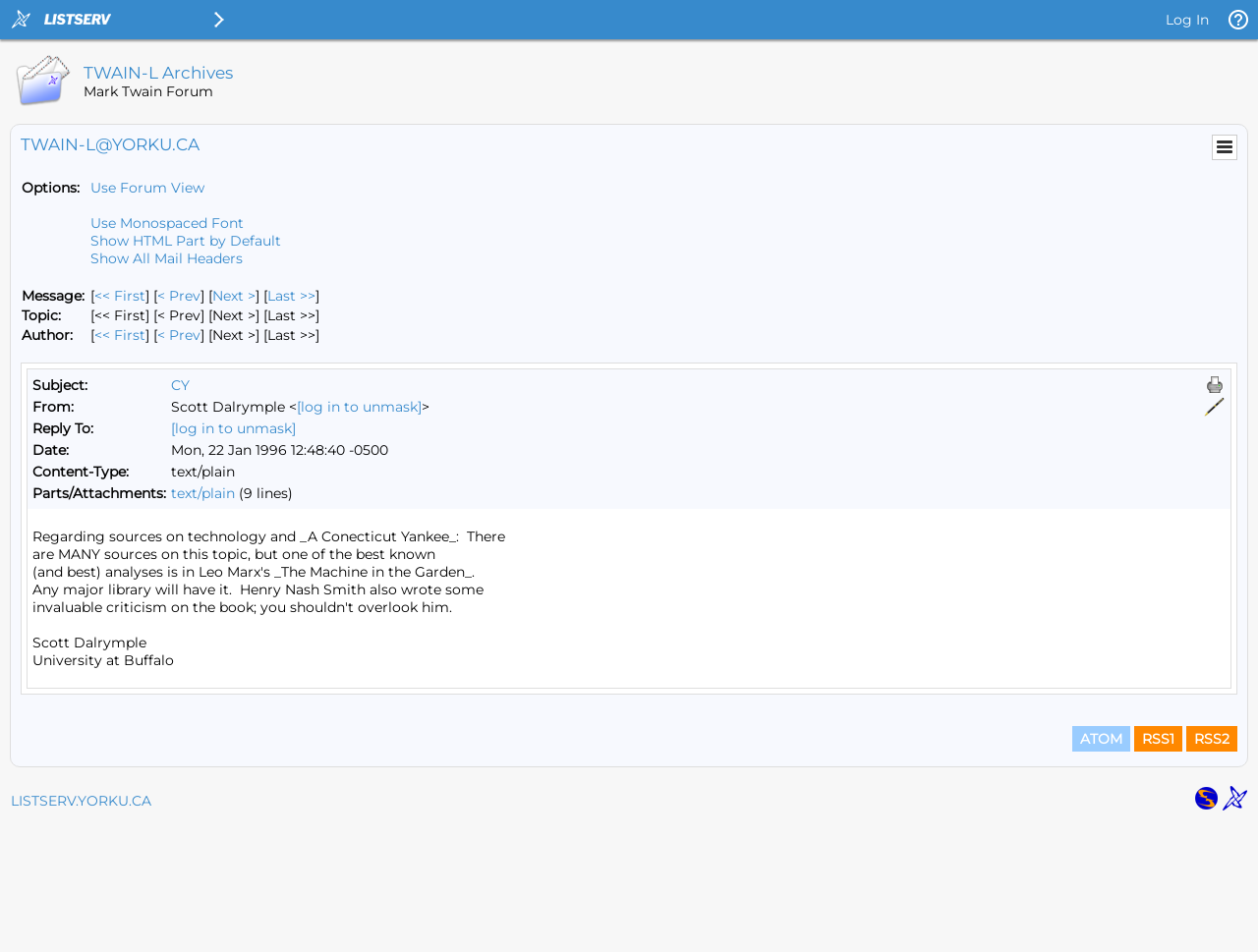How many links are available in the 'Topic' section?
Please give a detailed and elaborate answer to the question based on the image.

The 'Topic' section has 4 links: '<< First', '< Prev', 'Next >', and 'Last >>'. These links are used to navigate through the topics in the forum.